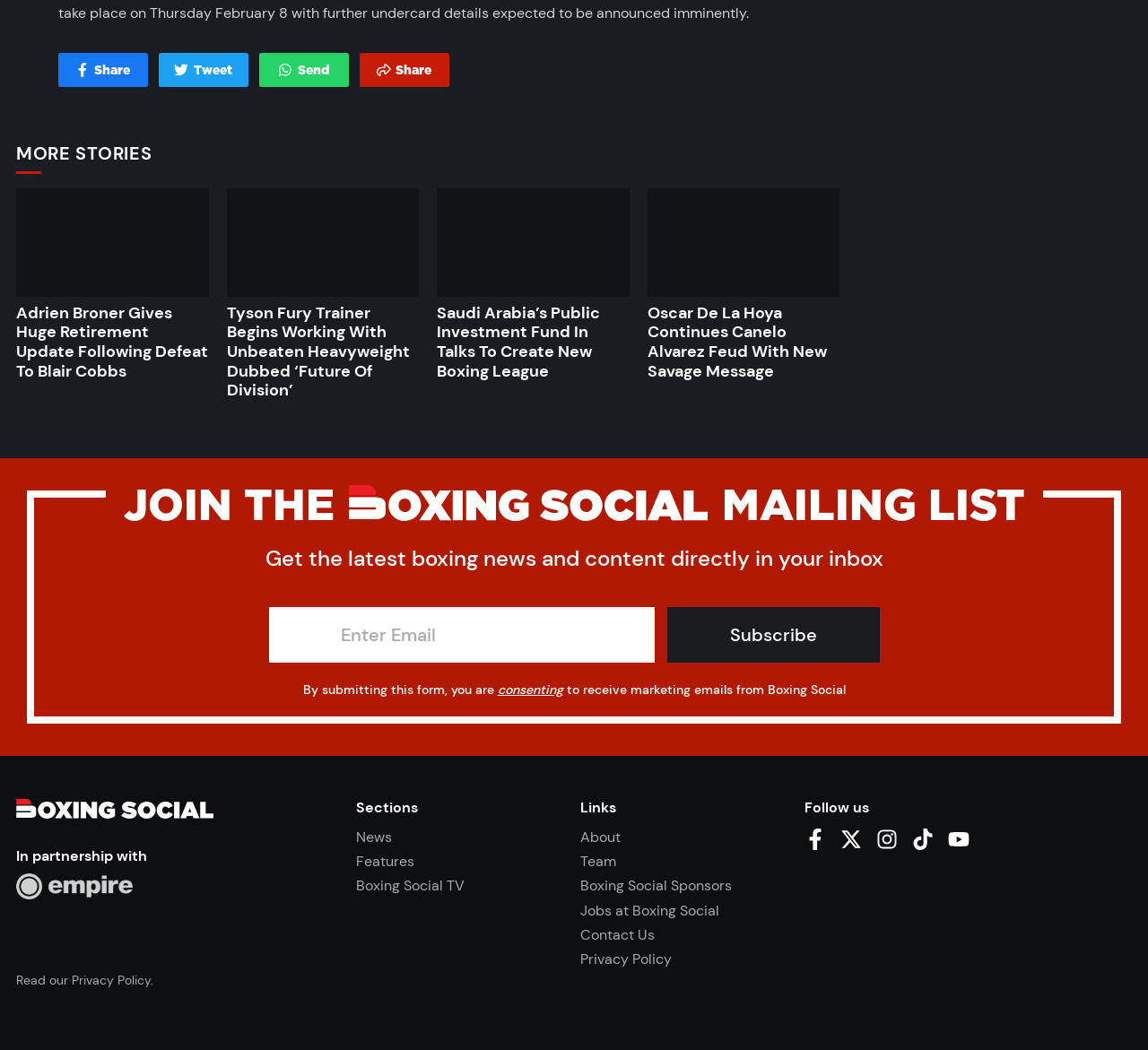Pinpoint the bounding box coordinates for the area that should be clicked to perform the following instruction: "Read more about Adrien Broner's retirement update".

[0.014, 0.288, 0.181, 0.363]